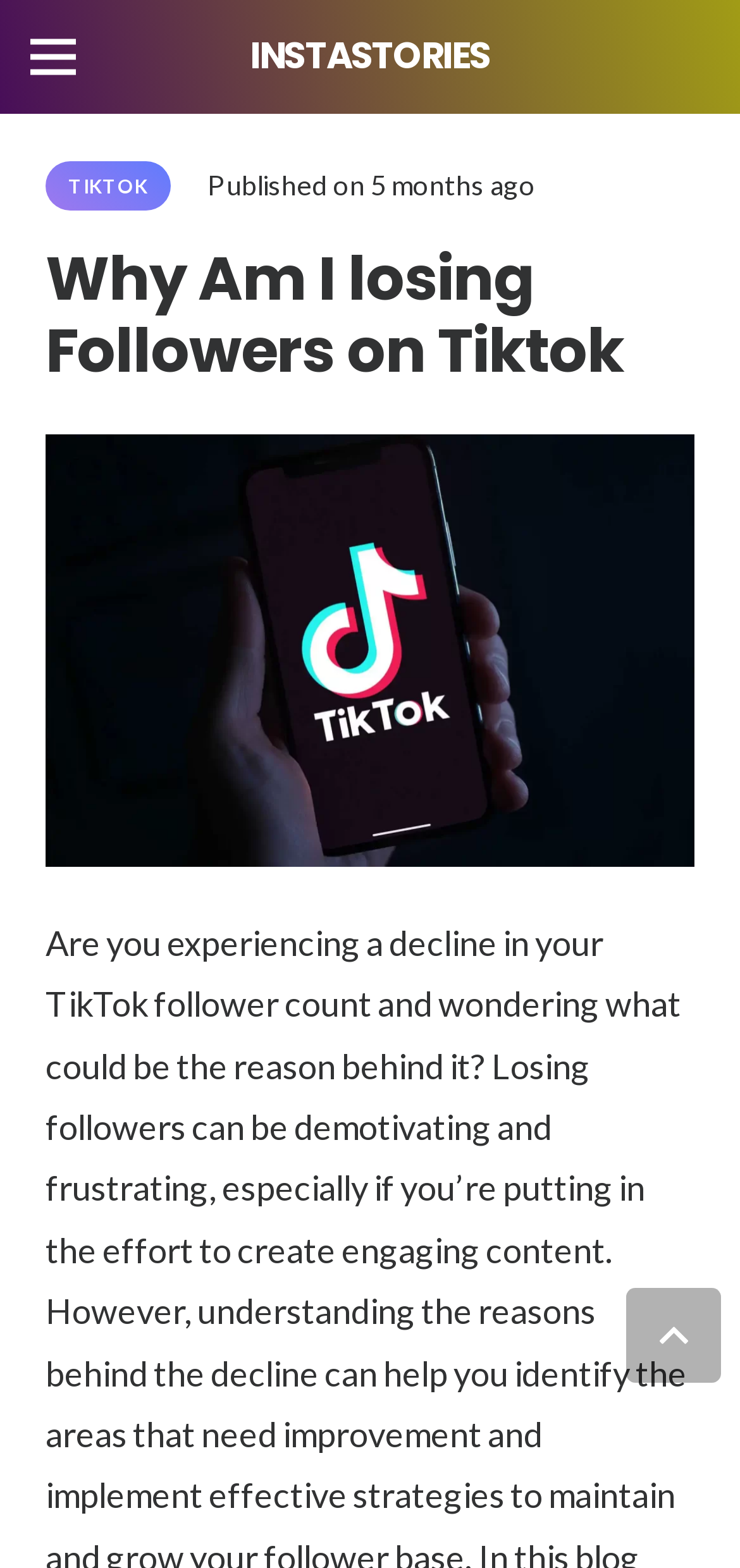What is the relation between 'TIKTOK' and 'INSTASTORIES'?
Based on the screenshot, respond with a single word or phrase.

TIKTOK is a subcategory